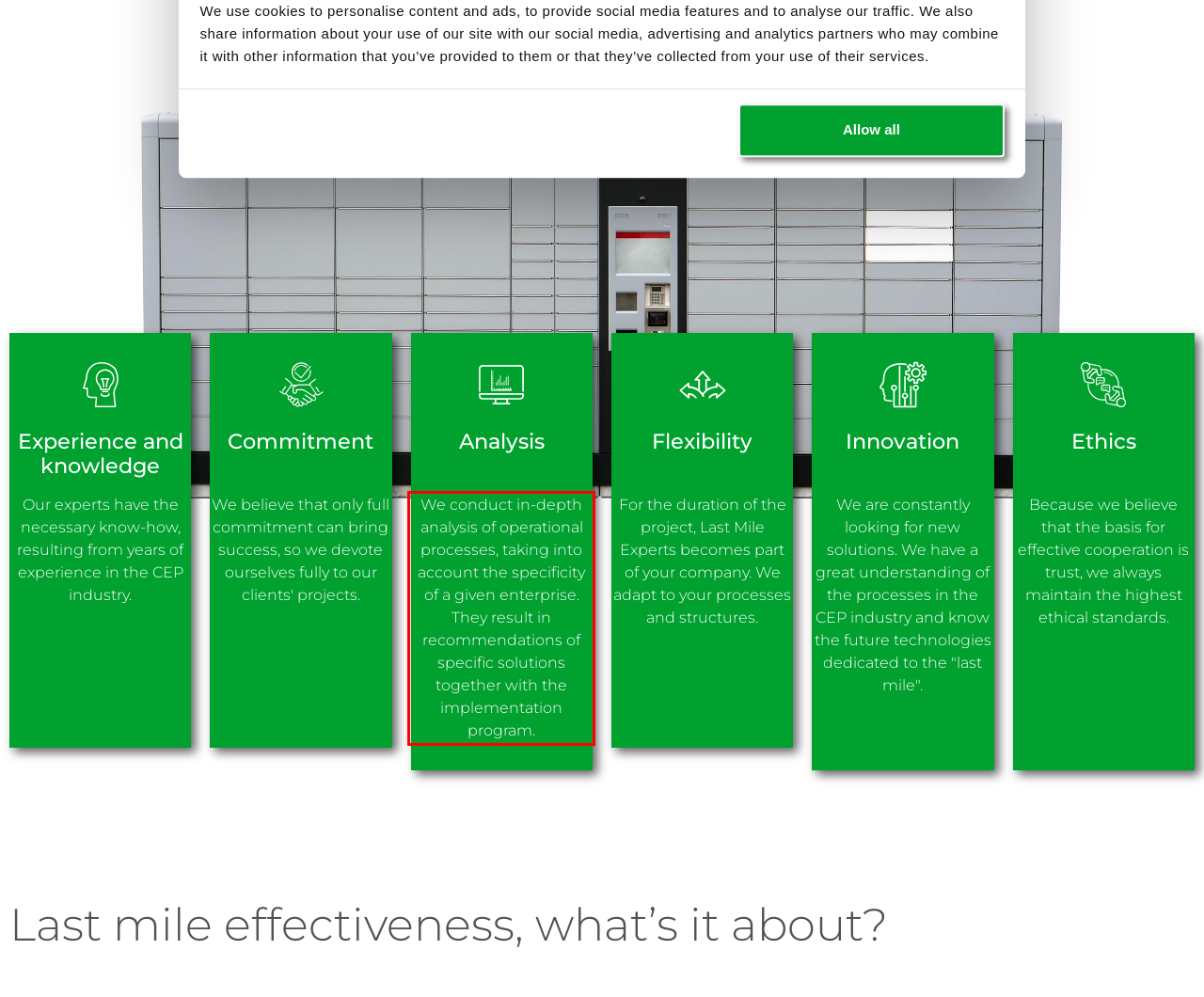Please recognize and transcribe the text located inside the red bounding box in the webpage image.

We conduct in-depth analysis of operational processes, taking into account the specificity of a given enterprise. They result in recommendations of specific solutions together with the implementation program.